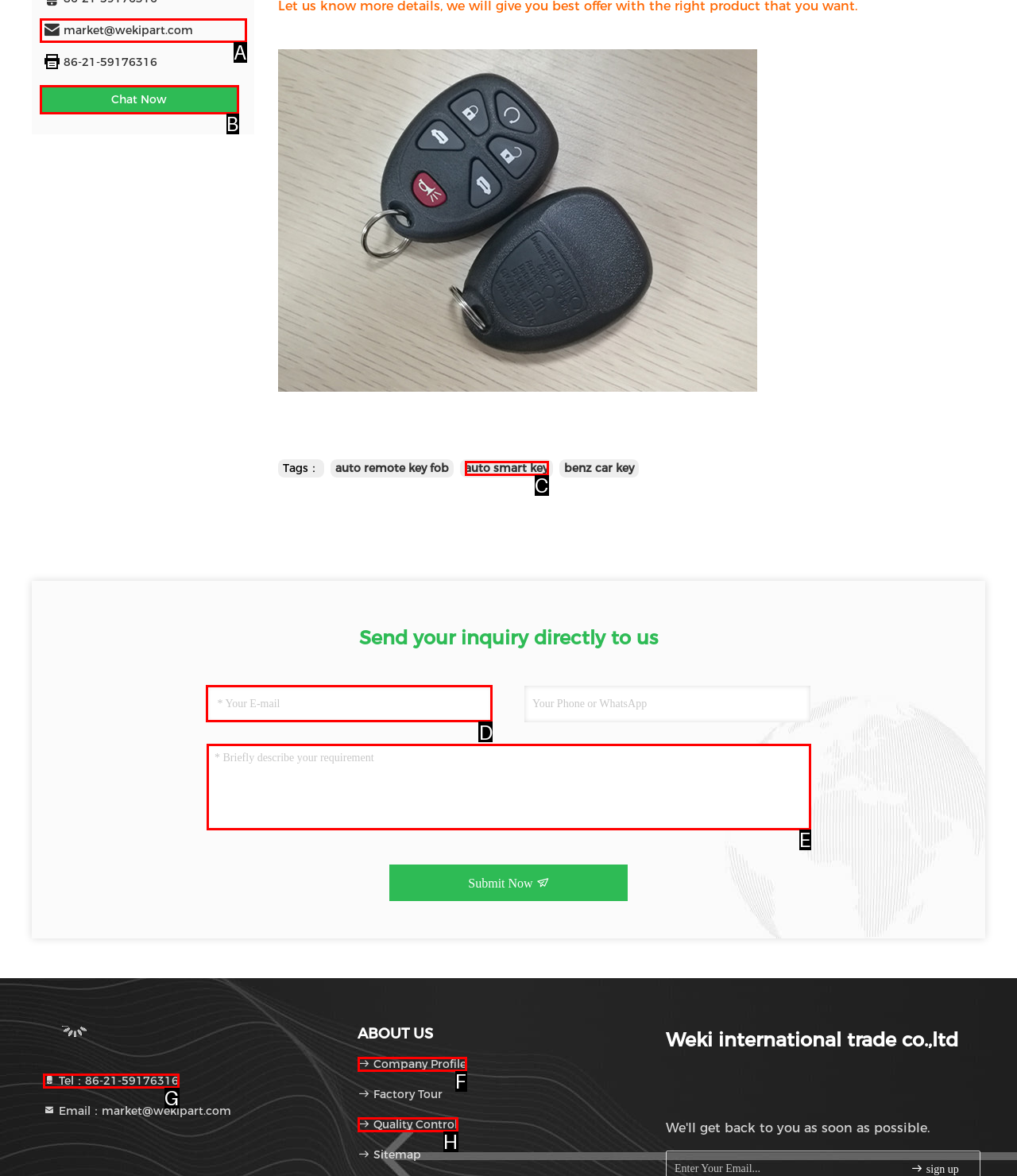For the given instruction: Enter your email, determine which boxed UI element should be clicked. Answer with the letter of the corresponding option directly.

D